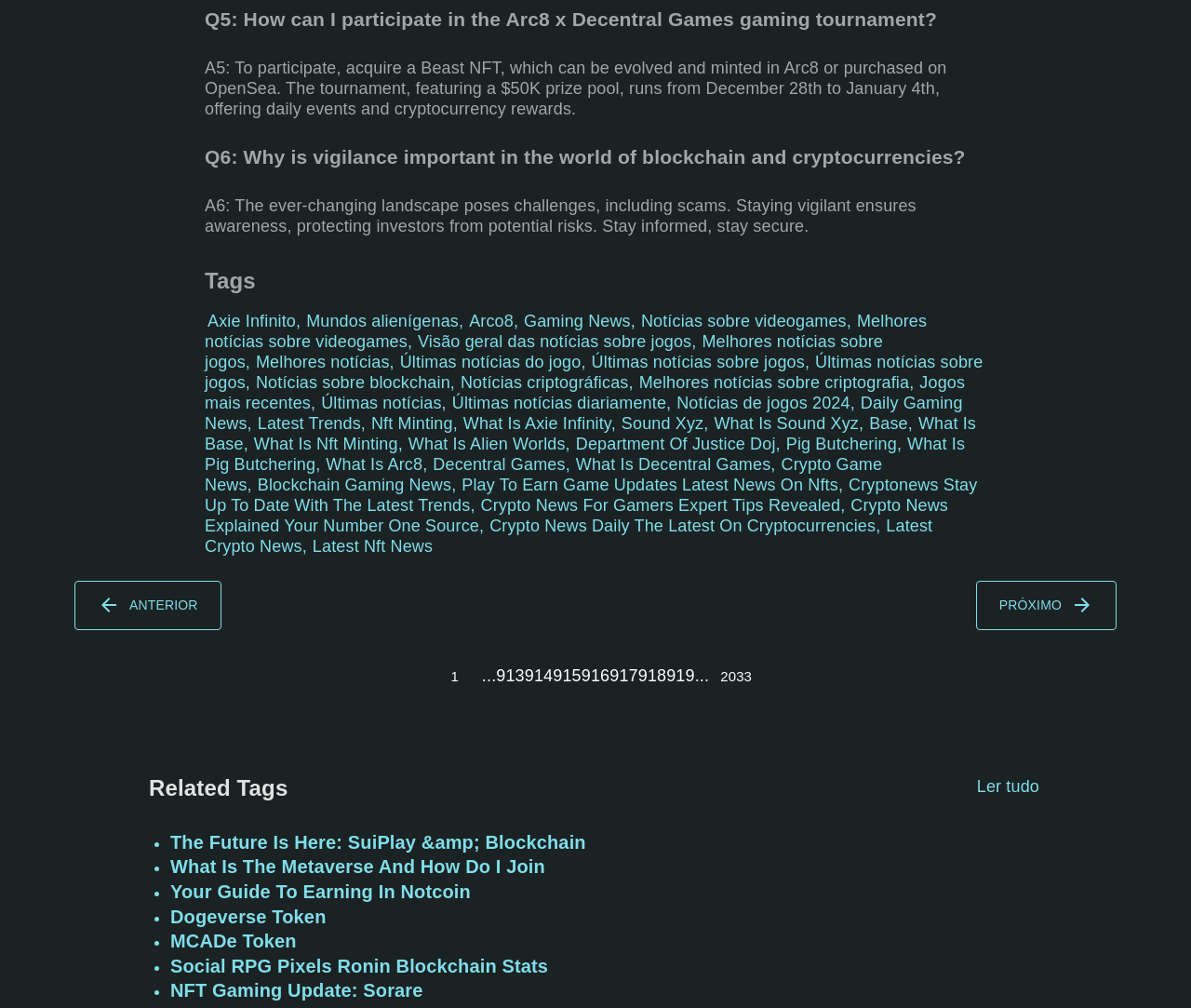Find the bounding box coordinates for the area you need to click to carry out the instruction: "Click on the '1' link". The coordinates should be four float numbers between 0 and 1, indicated as [left, top, right, bottom].

[0.363, 0.649, 0.401, 0.693]